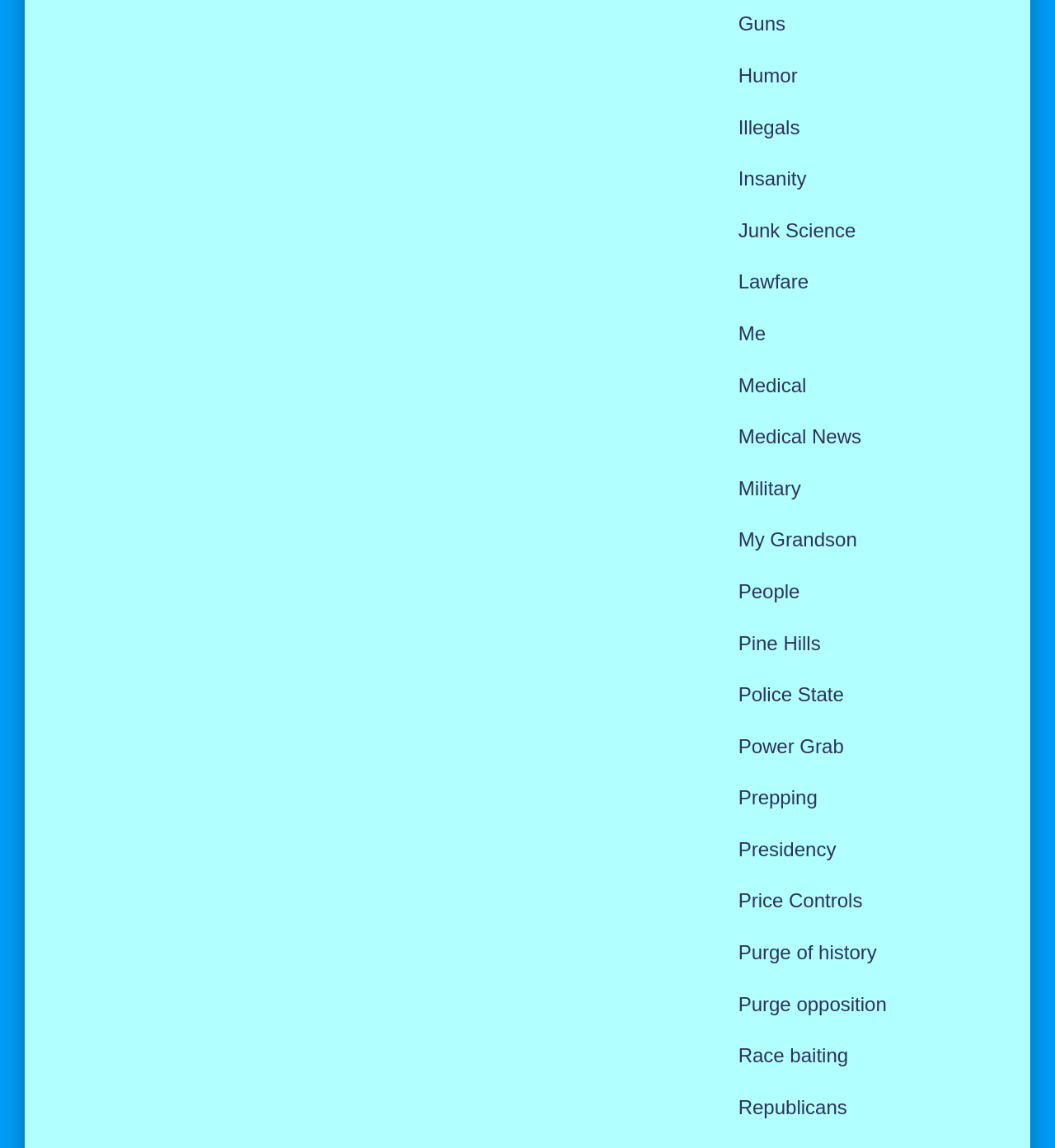Find the bounding box coordinates for the HTML element described in this sentence: "Pine Hills". Provide the coordinates as four float numbers between 0 and 1, in the format [left, top, right, bottom].

[0.7, 0.55, 0.778, 0.57]